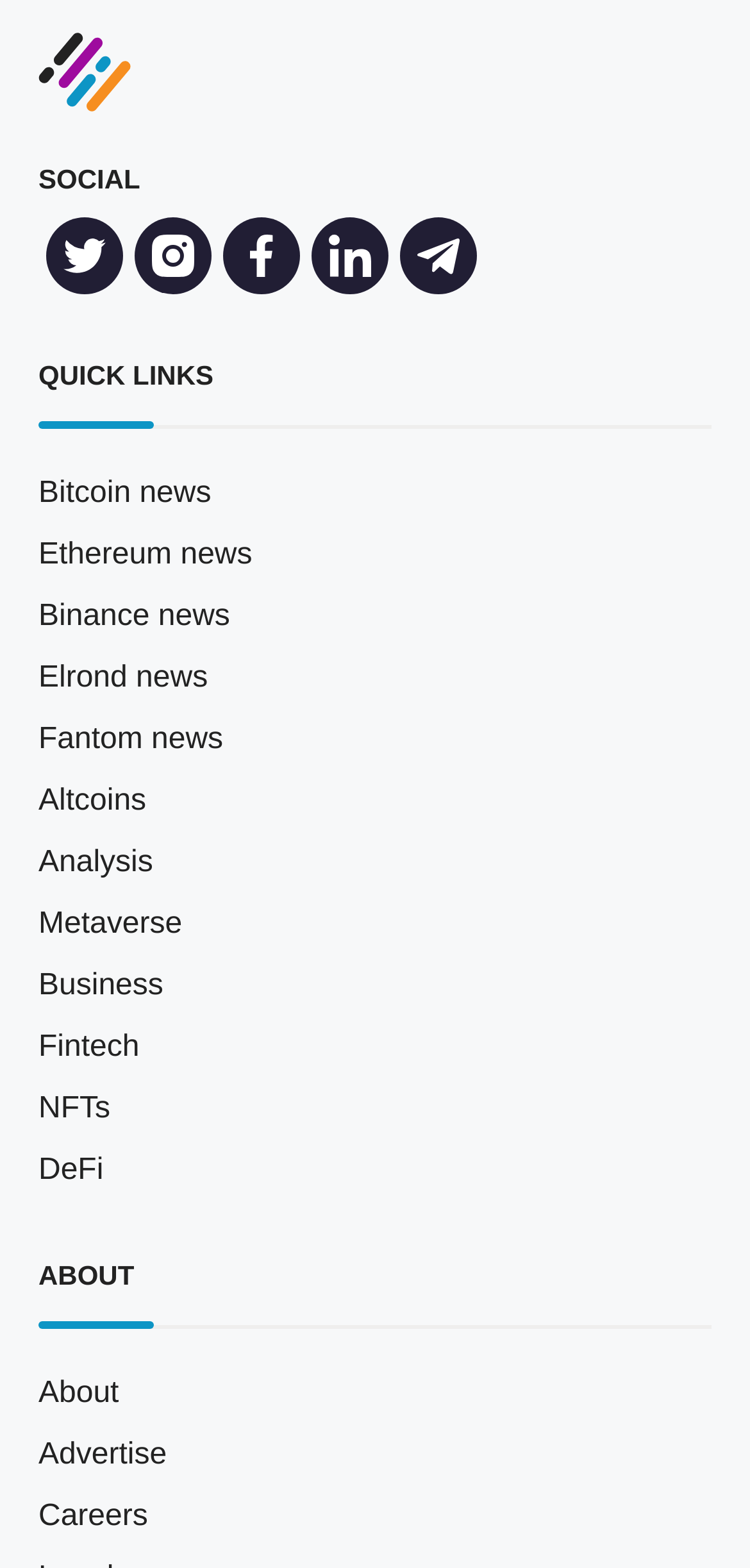Please specify the bounding box coordinates for the clickable region that will help you carry out the instruction: "Explore business news".

[0.051, 0.618, 0.218, 0.639]